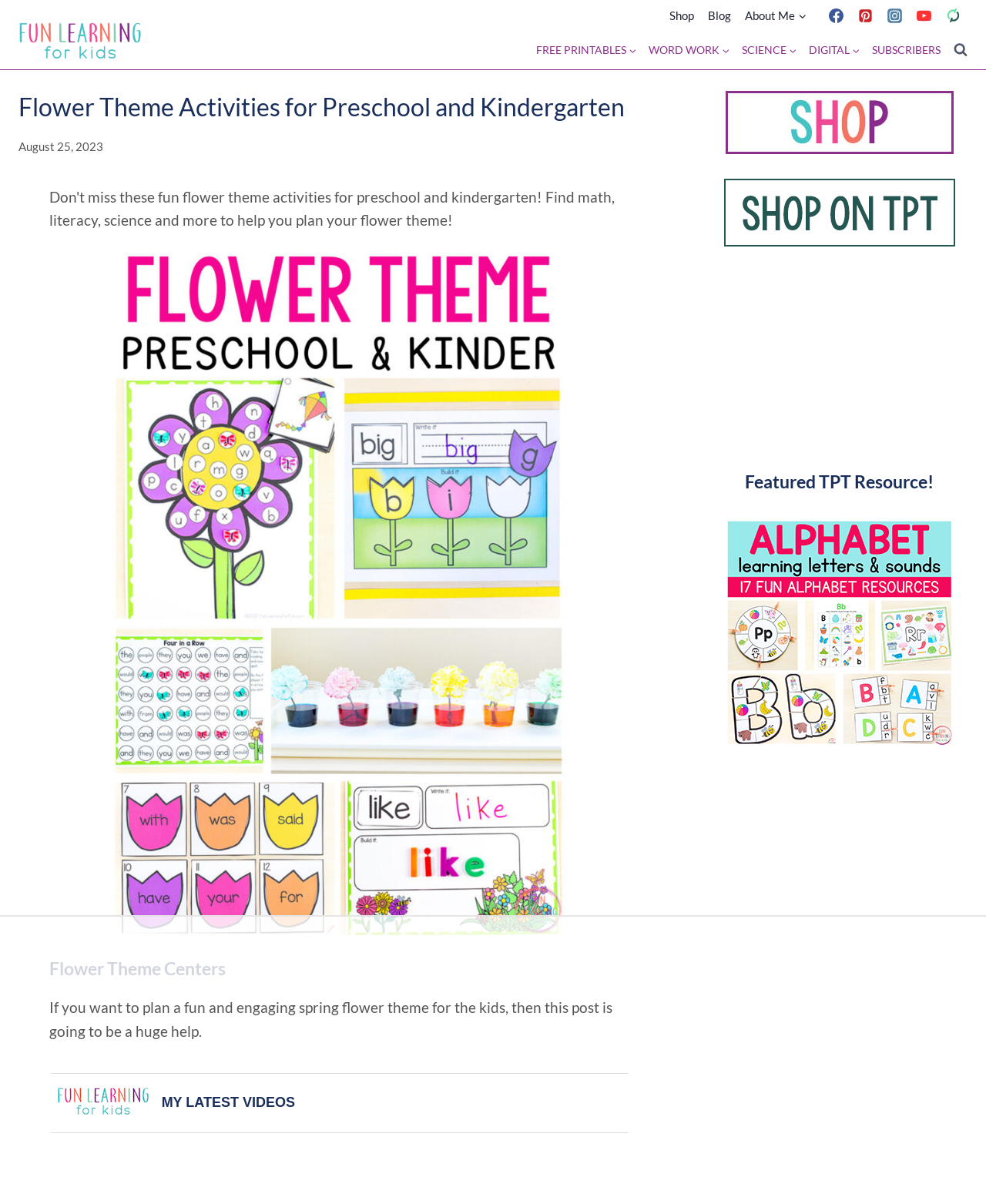What age group is the webpage targeting?
Provide a thorough and detailed answer to the question.

The webpage's title 'Flower Theme Activities for Preschool and Kindergarten' explicitly mentions the target age group, which is preschool and kindergarten.